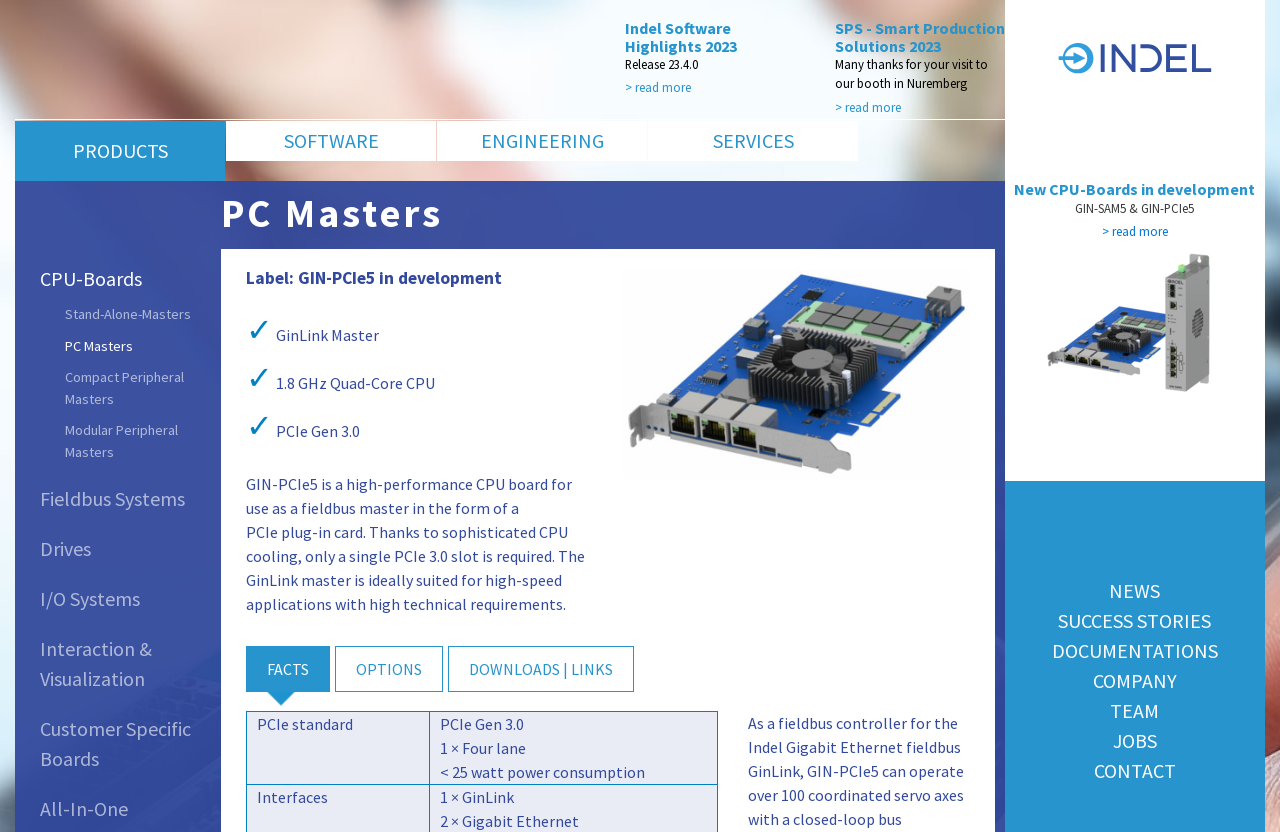What is the purpose of the GinLink master?
From the screenshot, provide a brief answer in one word or phrase.

High-speed applications with high technical requirements